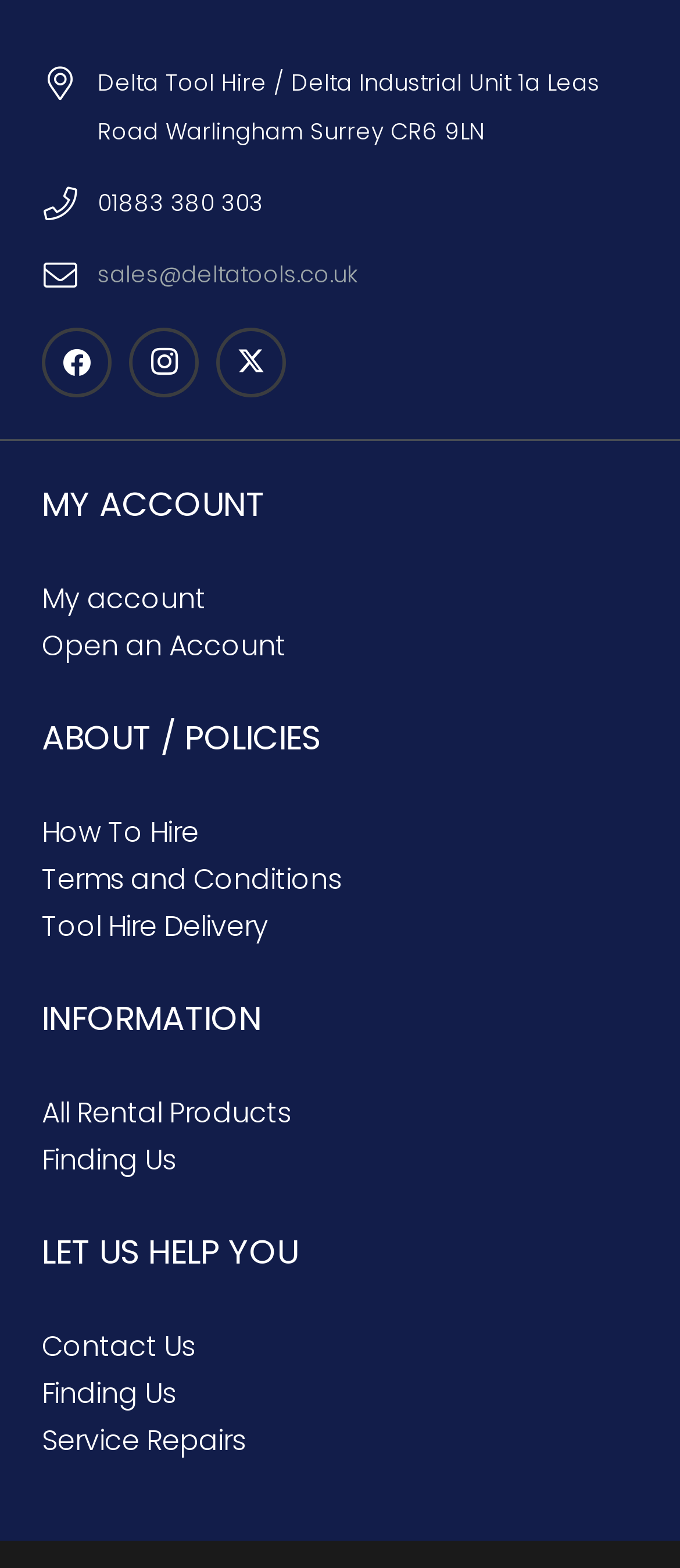What is the phone number of Delta Tool Hire?
Use the screenshot to answer the question with a single word or phrase.

01883 380 303